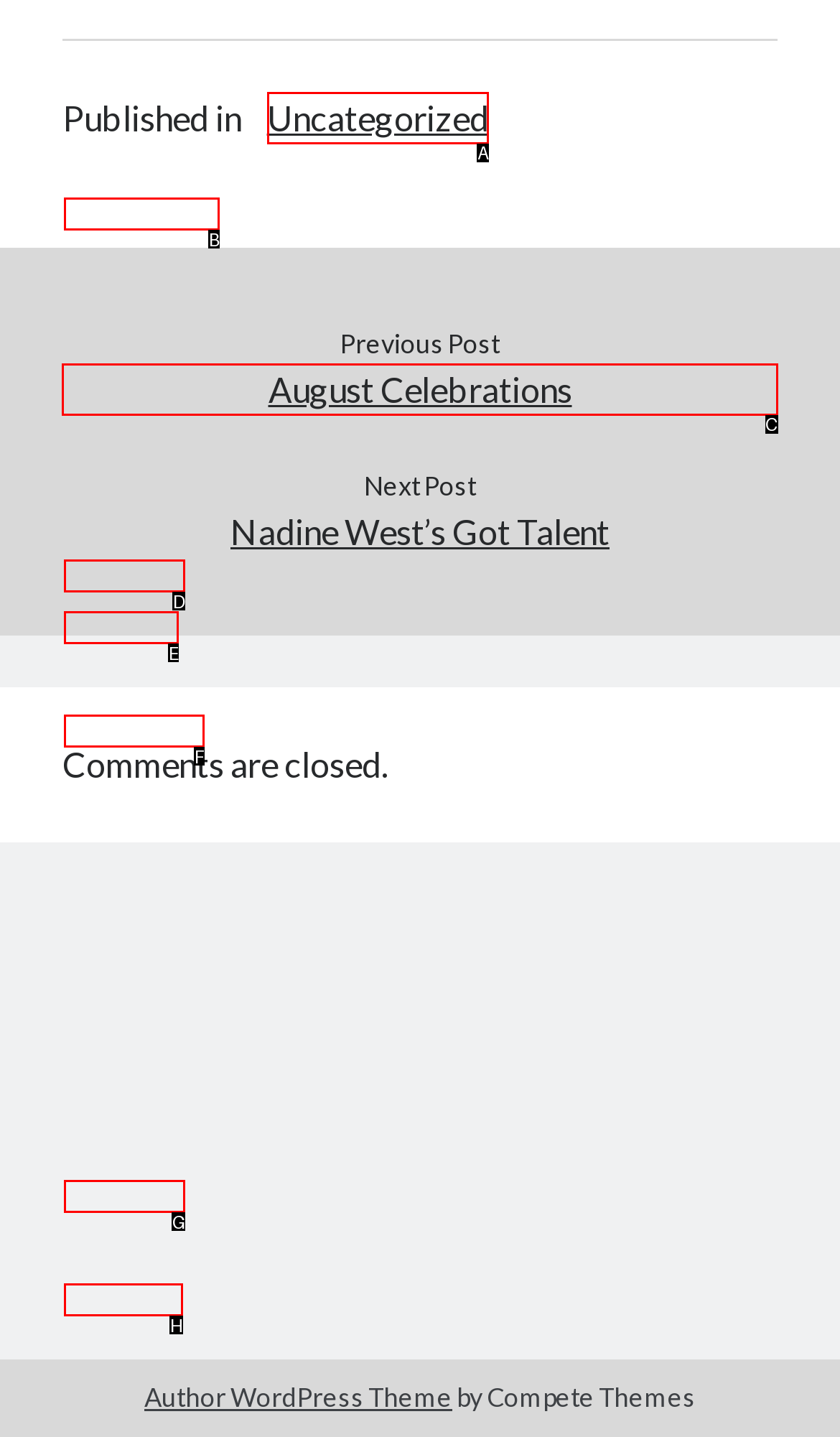Identify the correct UI element to click to achieve the task: View posts from Uncategorized category.
Answer with the letter of the appropriate option from the choices given.

A